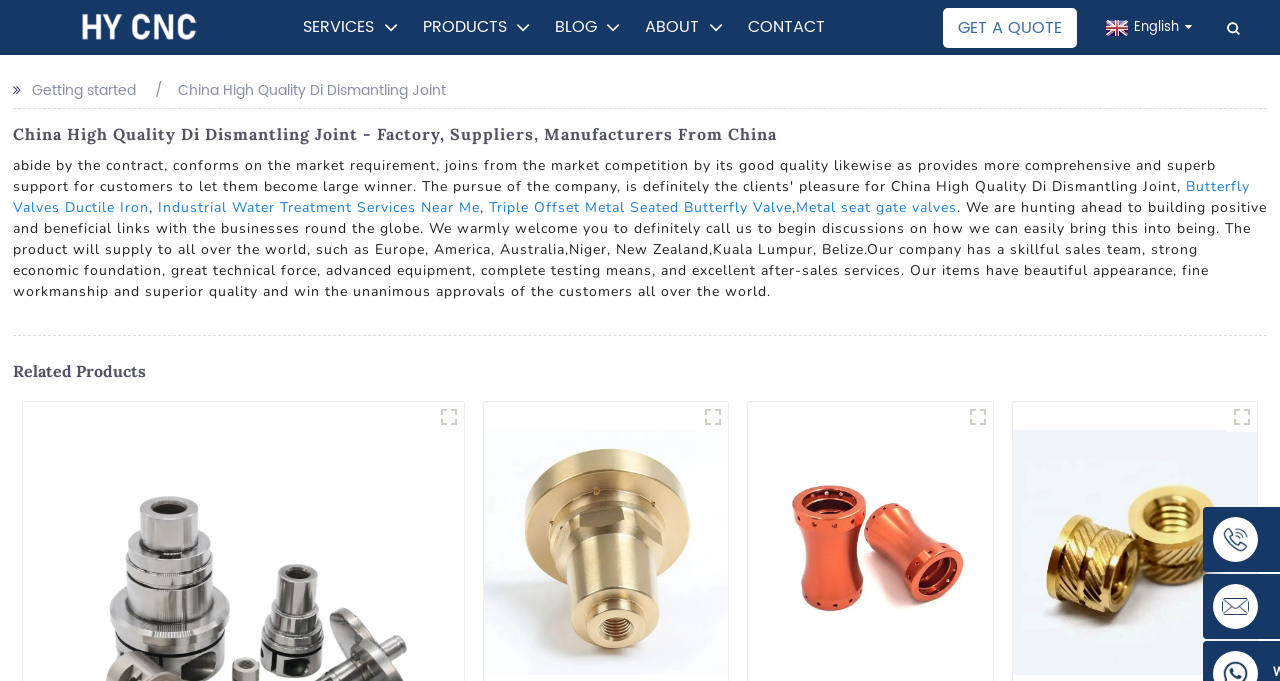Answer the question below with a single word or a brief phrase: 
What type of products are shown in the 'Related Products' section?

CNC machining parts